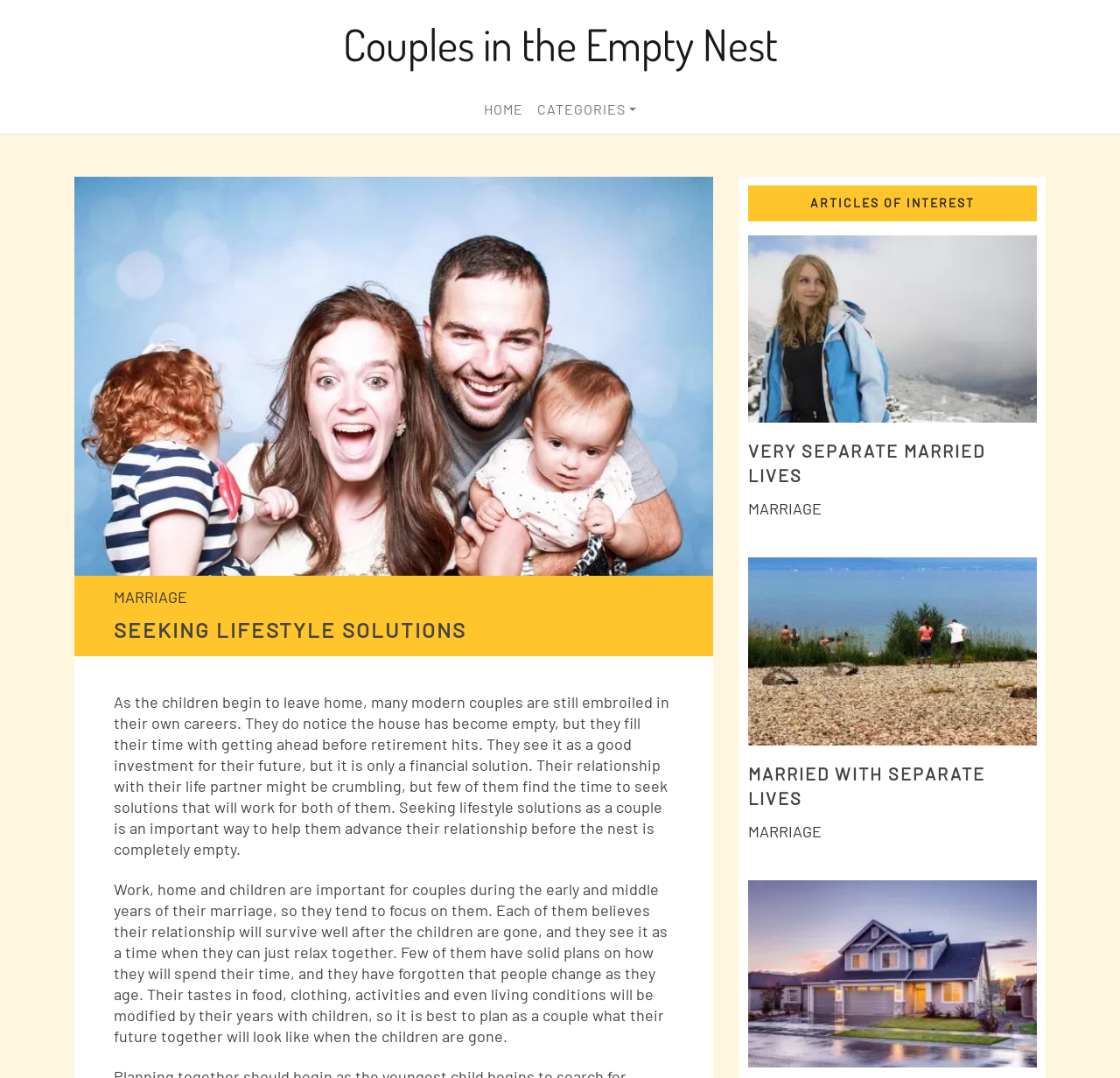Locate the bounding box coordinates of the element's region that should be clicked to carry out the following instruction: "Click on 'Couples in the Empty Nest'". The coordinates need to be four float numbers between 0 and 1, i.e., [left, top, right, bottom].

[0.306, 0.006, 0.694, 0.075]